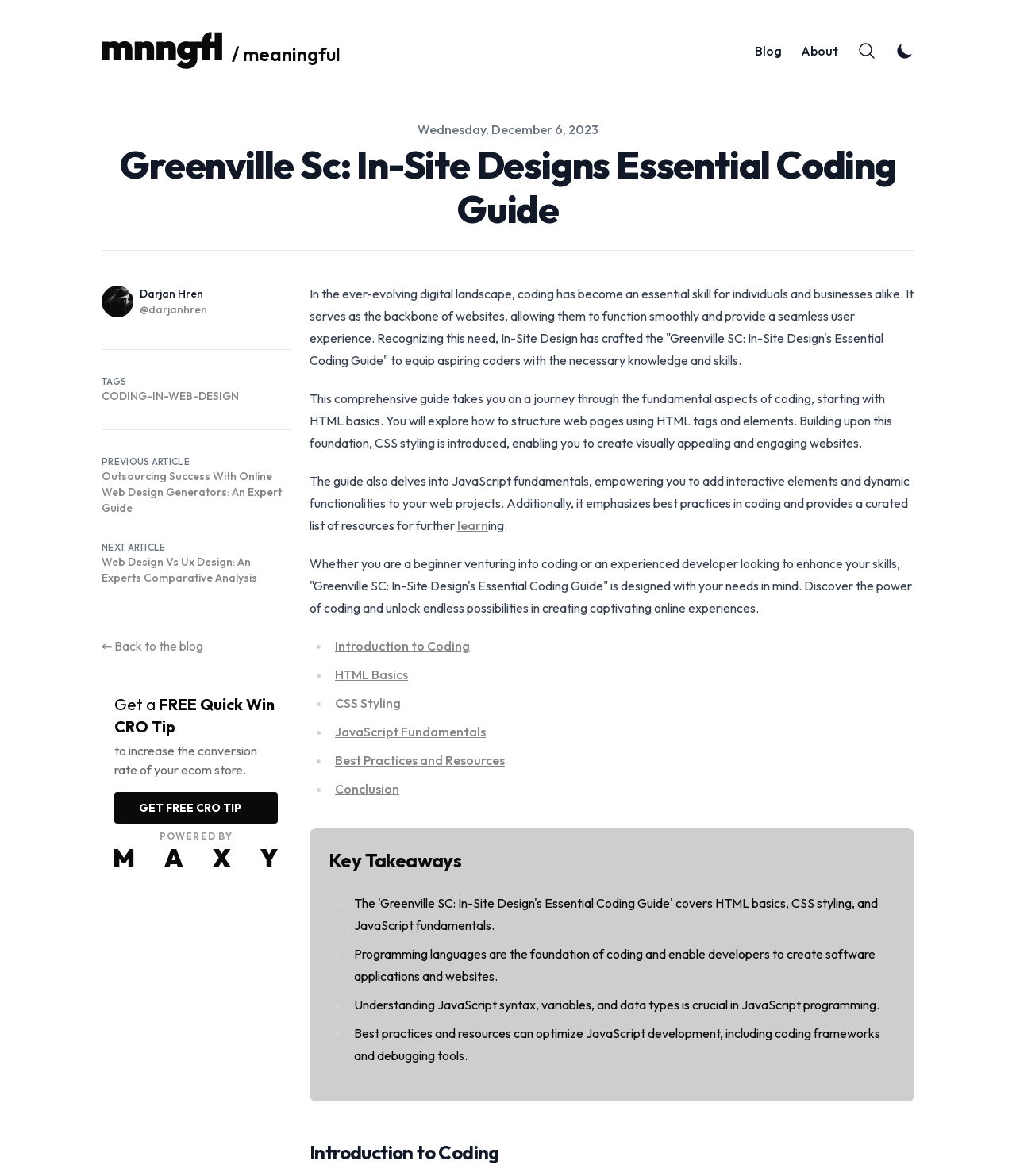Identify the title of the webpage and provide its text content.

Greenville Sc: In-Site Designs Essential Coding Guide